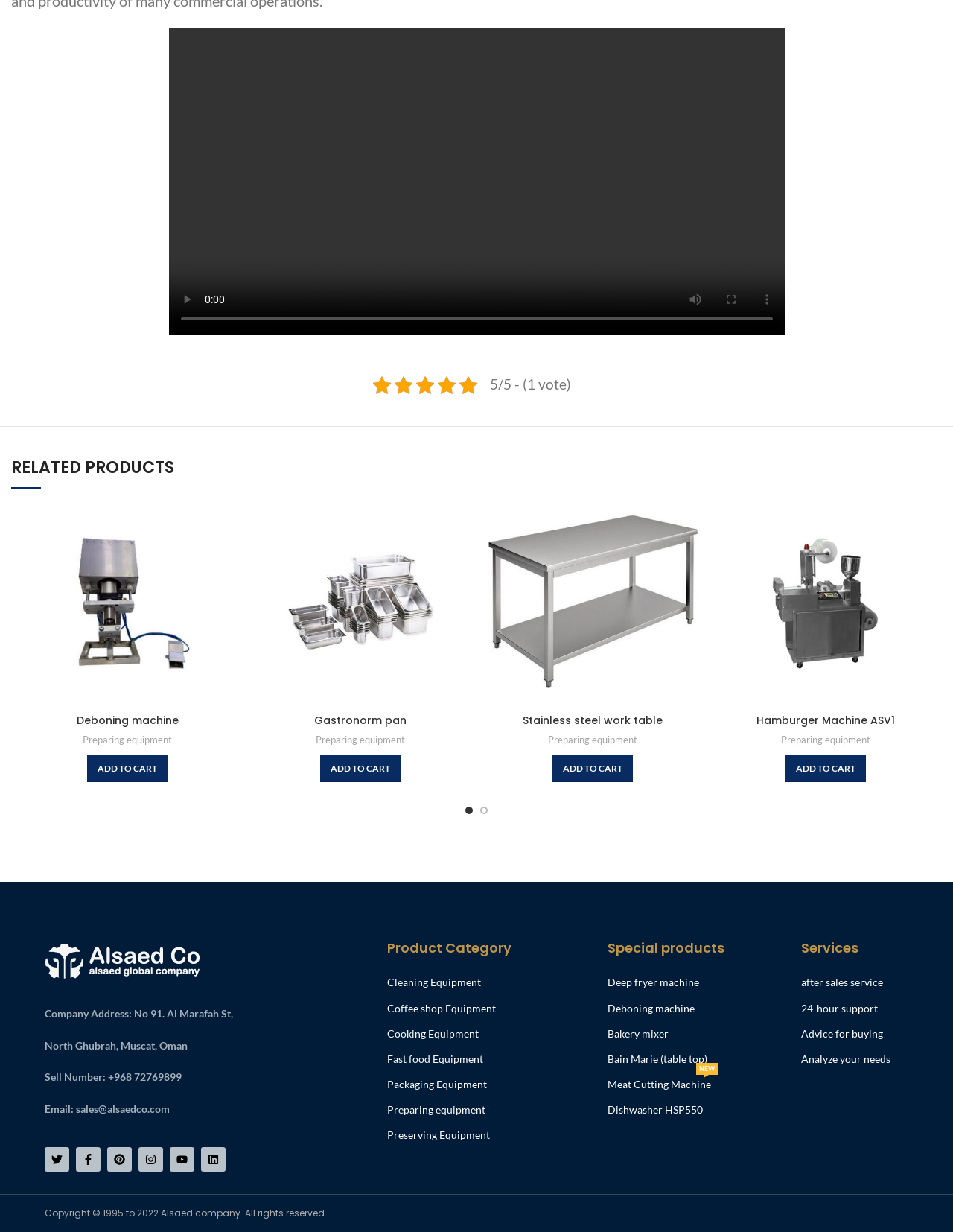Please provide a comprehensive answer to the question based on the screenshot: What is the rating of the product?

The rating of the product is 5/5, which is indicated by the text '5/5 - (1 vote)' on the webpage.